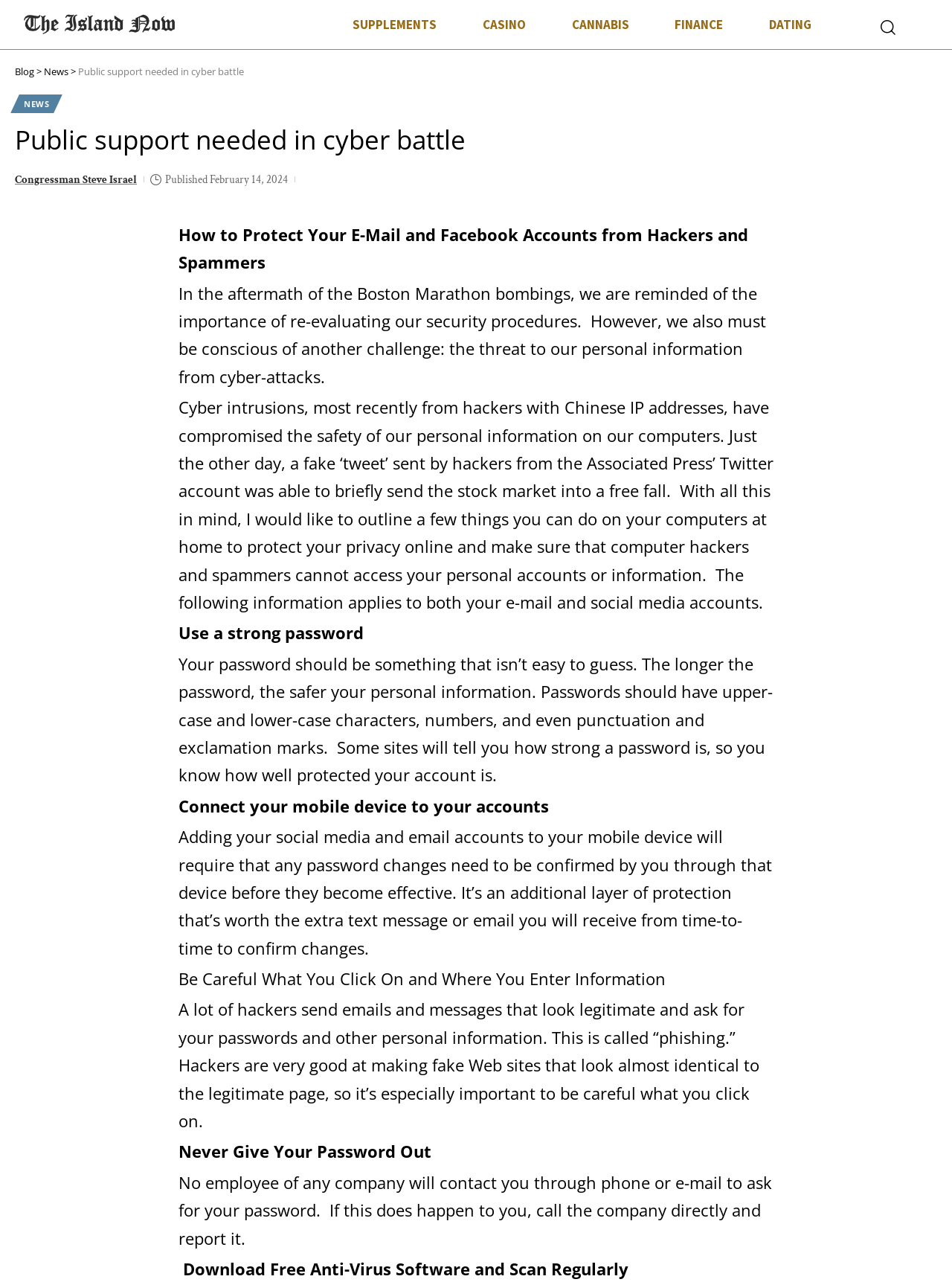Locate the coordinates of the bounding box for the clickable region that fulfills this instruction: "Click on the 'Congressman Steve Israel' link".

[0.016, 0.132, 0.144, 0.147]